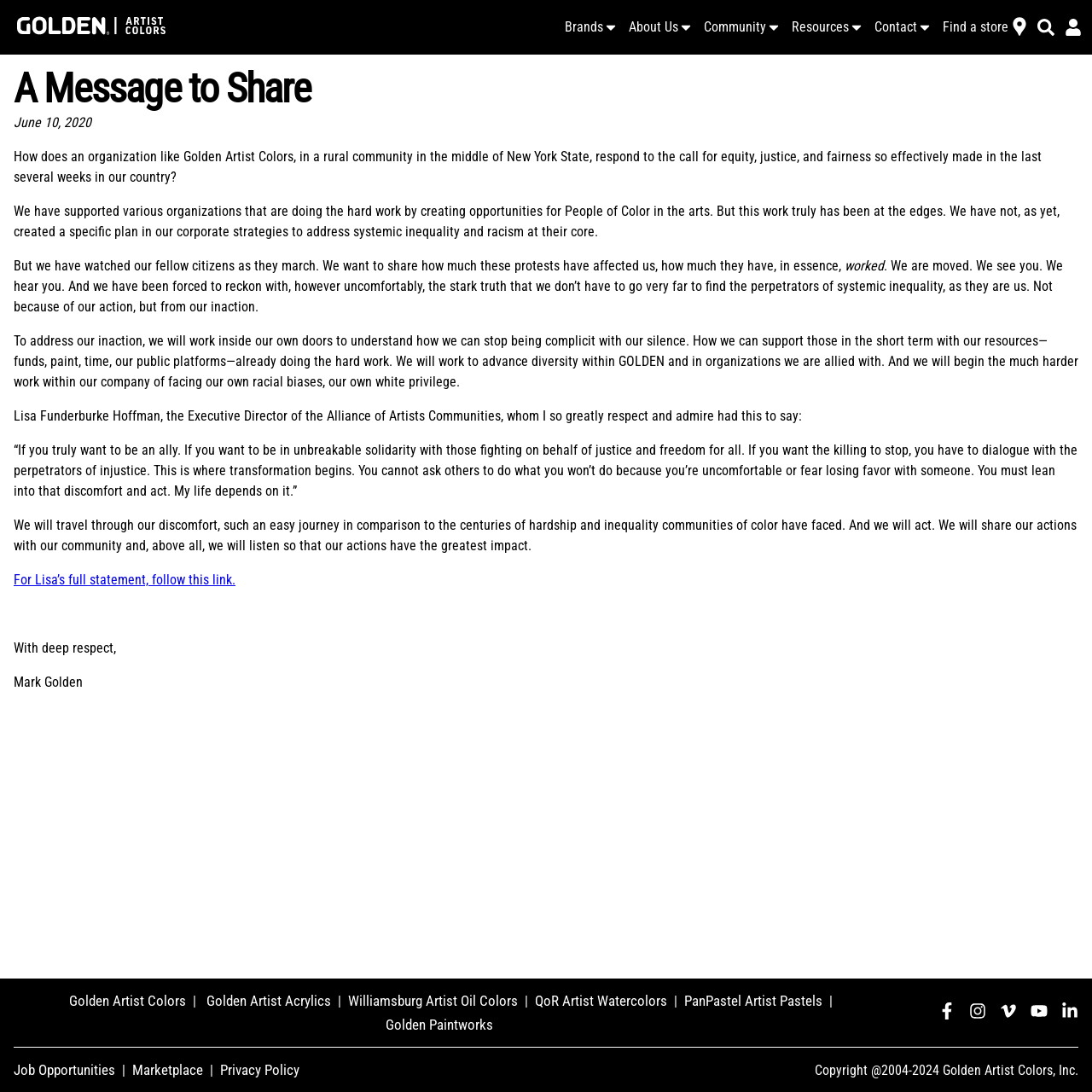Write an extensive caption that covers every aspect of the webpage.

The webpage is about Golden Artist Colors, an art supplies company. At the top, there is a logo and a navigation menu with links to various sections, including "Brands", "About Us", "Community", "Resources", and "Contact". Below the navigation menu, there is a prominent section with a heading "A Message to Share" and a series of paragraphs discussing the company's response to the call for equity, justice, and fairness. The text expresses the company's commitment to addressing systemic inequality and racism, and its plans to work towards creating a more diverse and inclusive environment.

To the right of the main content area, there are several links to the company's social media profiles, including Facebook, Instagram, Vimeo, YouTube, and LinkedIn. At the bottom of the page, there are additional links to "Job Opportunities", "Marketplace", and "Privacy Policy", as well as a copyright notice.

The overall layout of the page is clean and easy to navigate, with a clear hierarchy of information and a focus on the company's message and values.